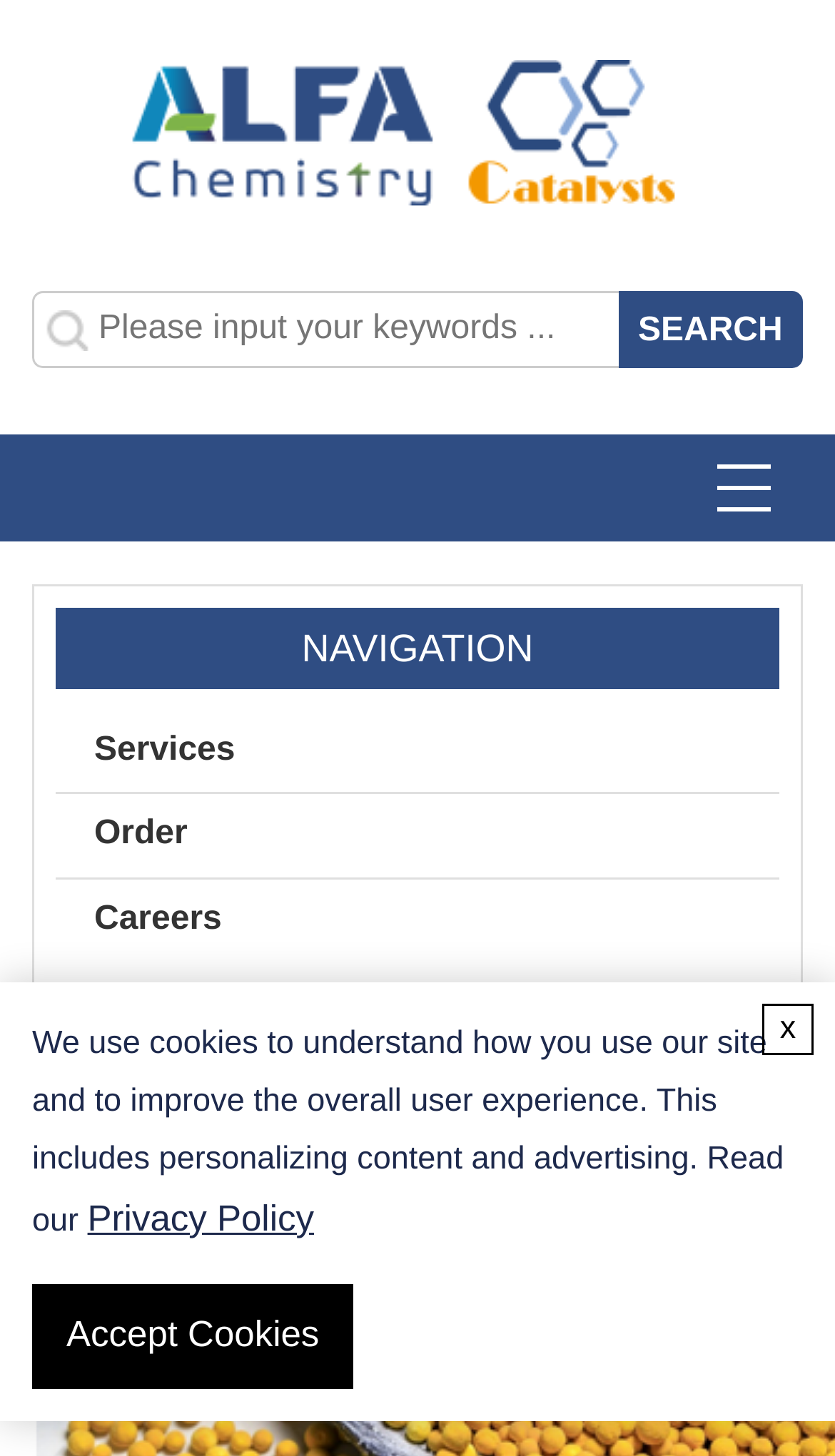What is the orientation of the separator?
Using the image, give a concise answer in the form of a single word or short phrase.

Horizontal